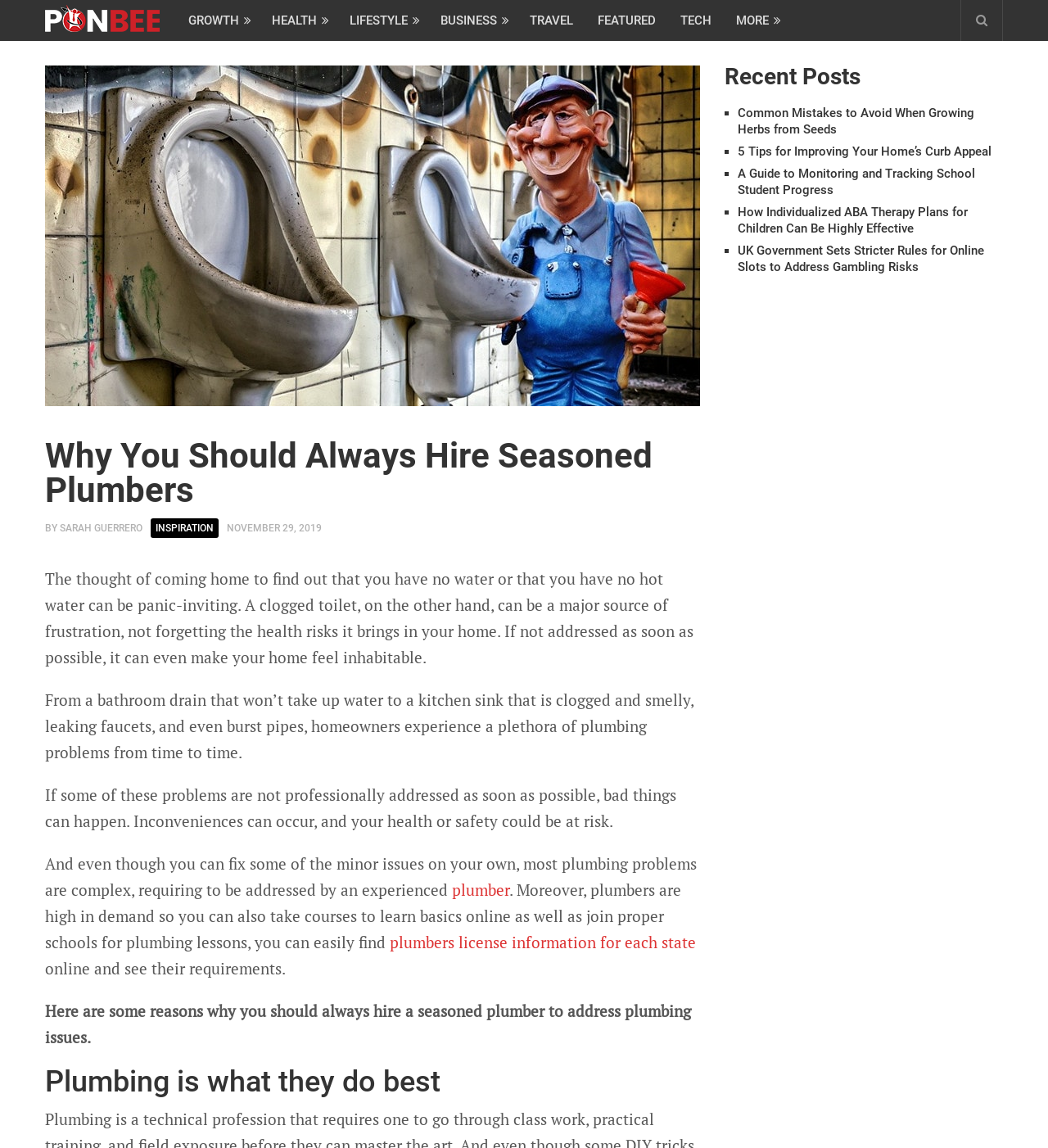Respond to the question below with a concise word or phrase:
What is the category of the article?

LIFESTYLE